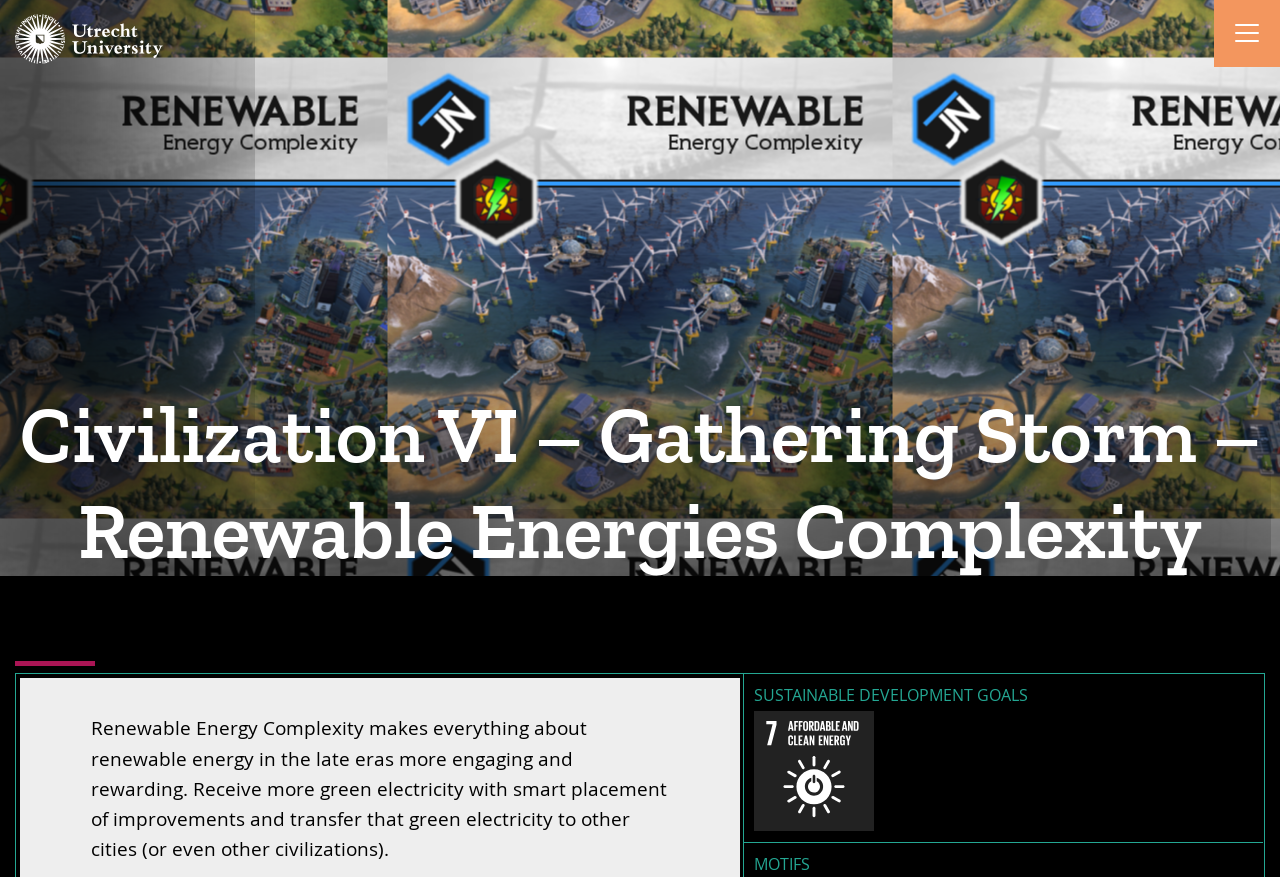Please provide a one-word or short phrase answer to the question:
What is the second section header on the webpage?

SUSTAINABLE DEVELOPMENT GOALS